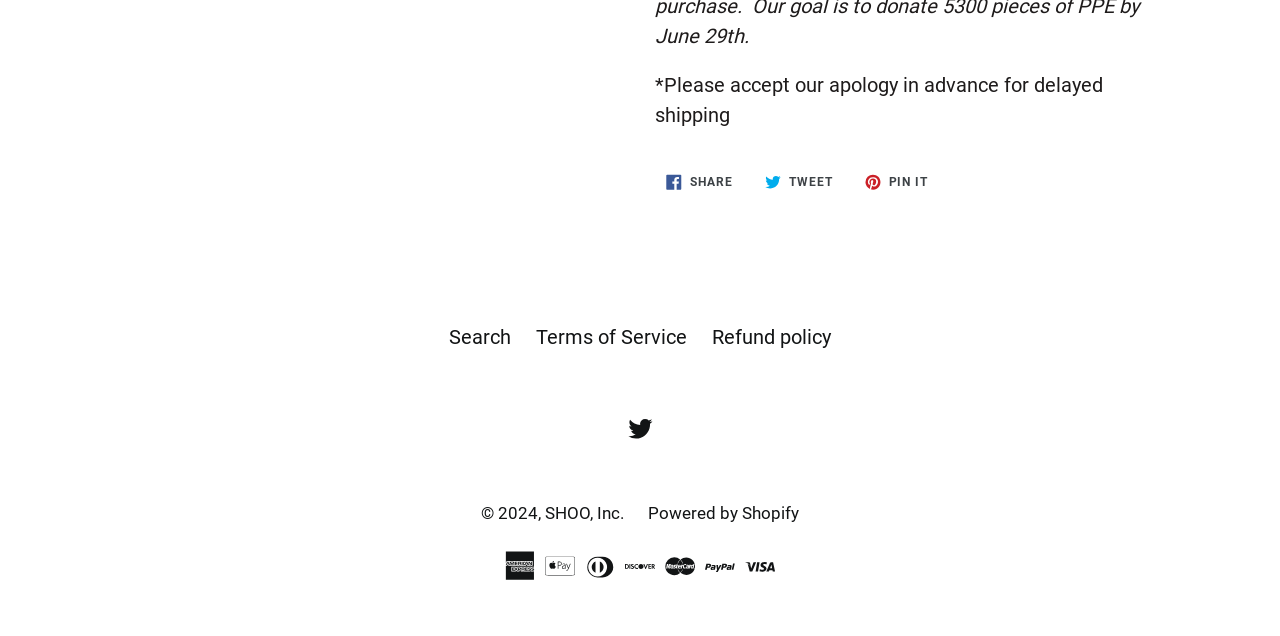Using the element description provided, determine the bounding box coordinates in the format (top-left x, top-left y, bottom-right x, bottom-right y). Ensure that all values are floating point numbers between 0 and 1. Element description: Tweet Tweet on Twitter

[0.589, 0.26, 0.659, 0.313]